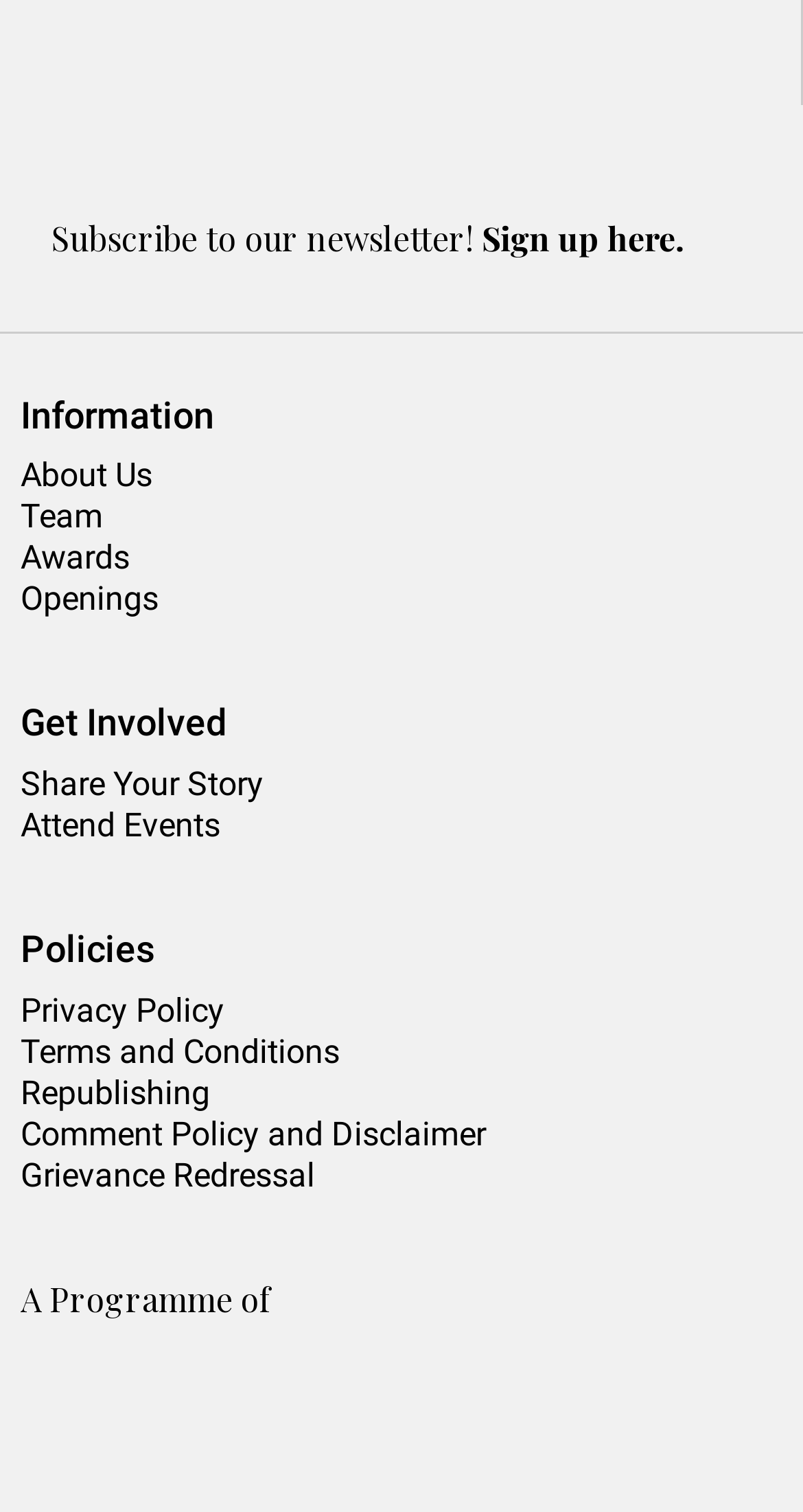Please give a succinct answer using a single word or phrase:
What is the text above the 'About Us' link?

Information